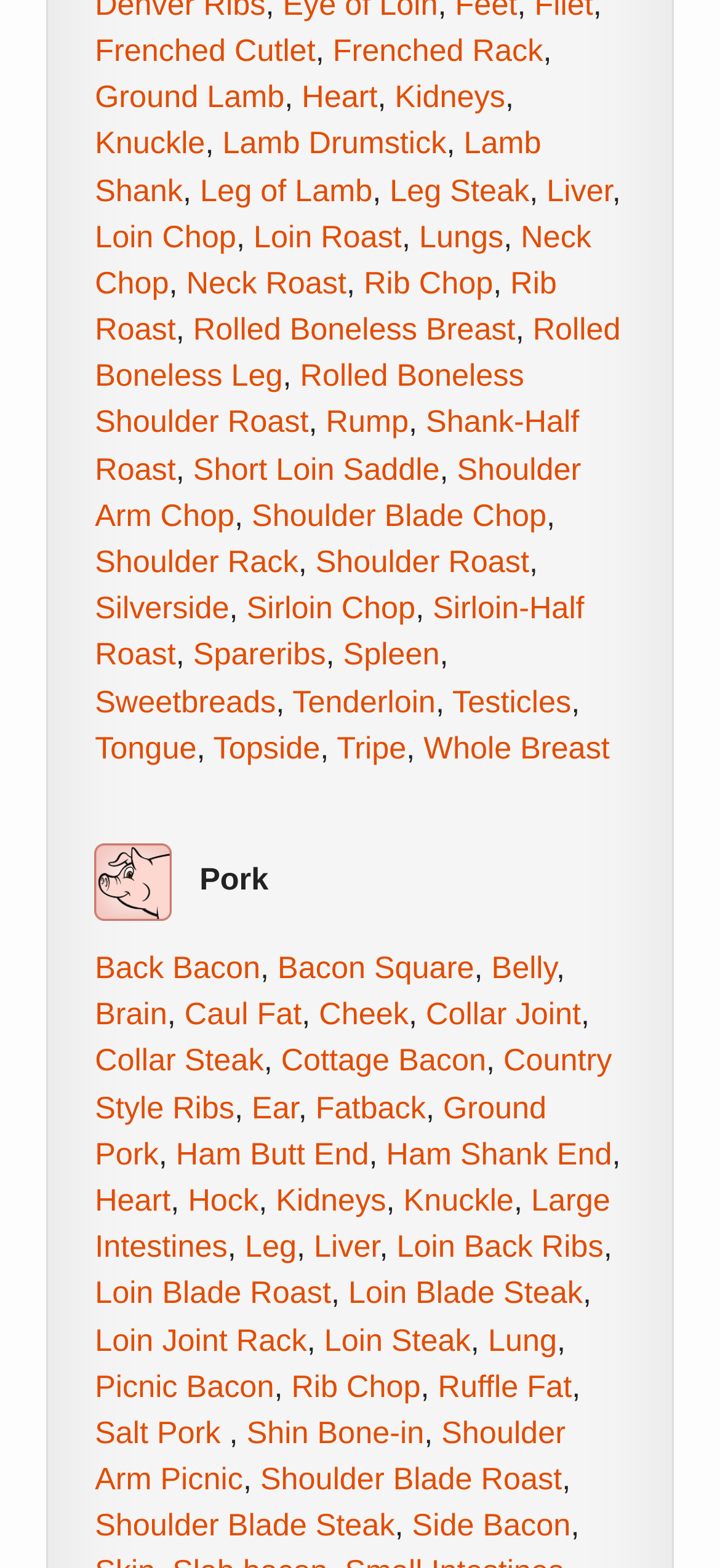Identify the bounding box coordinates of the clickable section necessary to follow the following instruction: "Click on Heart". The coordinates should be presented as four float numbers from 0 to 1, i.e., [left, top, right, bottom].

[0.132, 0.754, 0.237, 0.777]